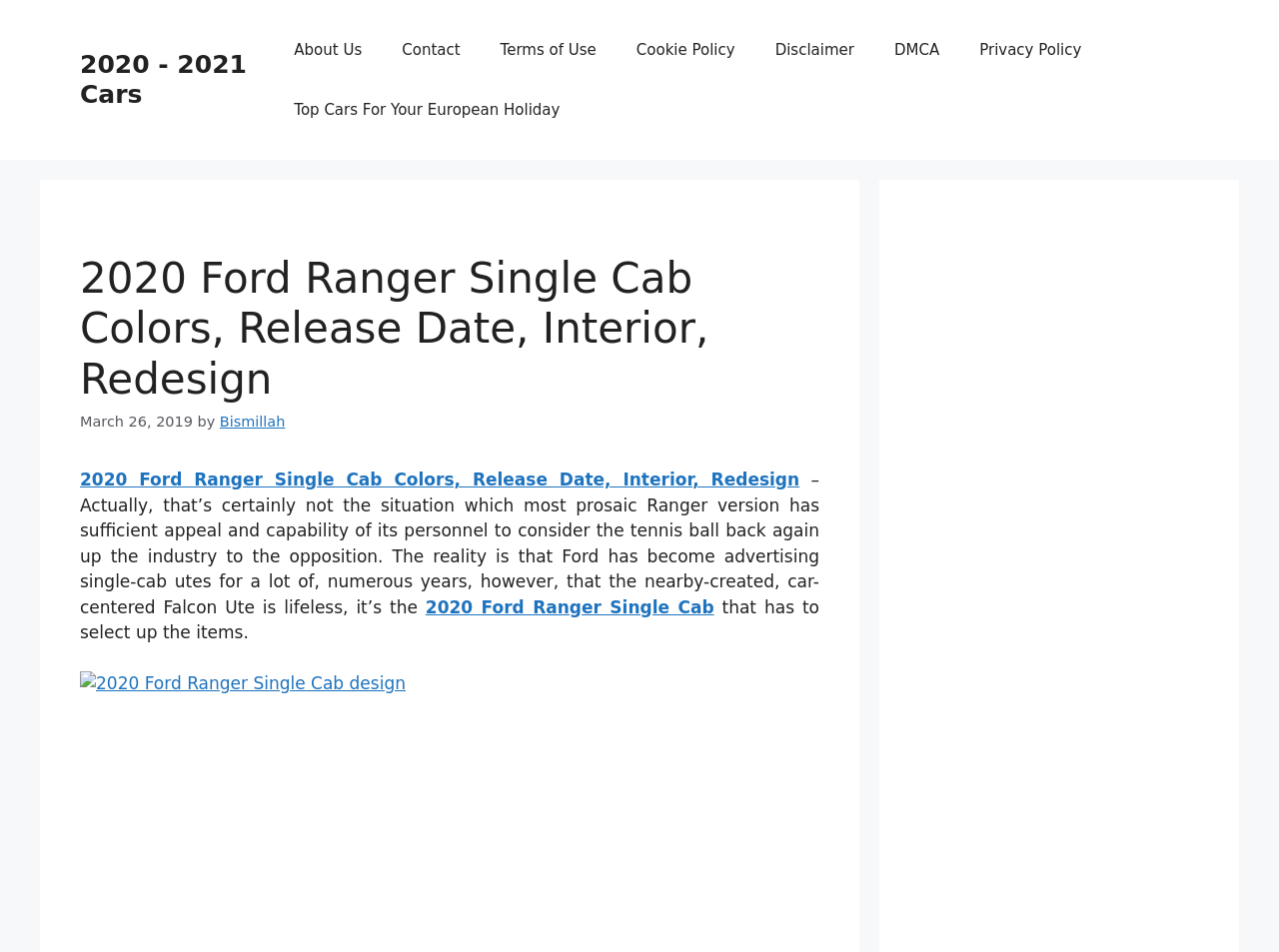Offer a detailed account of what is visible on the webpage.

The webpage is about the 2020 Ford Ranger Single Cab, focusing on its colors, release date, interior, and redesign. At the top, there is a banner with the site's name, "2020 - 2021 Cars", and a navigation menu with links to various pages, including "About Us", "Contact", and "Privacy Policy". 

Below the navigation menu, there is a header section with a heading that matches the webpage's title. The heading is accompanied by a timestamp, "March 26, 2019", and the author's name, "Bismillah". 

The main content of the webpage starts with a link to the article title, followed by a paragraph of text that discusses the Ford Ranger Single Cab's appeal and capability. The text is divided into two parts, with a link to "2020 Ford Ranger Single Cab" in the middle. 

On the right side of the webpage, there is an advertisement iframe that takes up a significant amount of space. At the very bottom of the page, there is a small, empty text element.